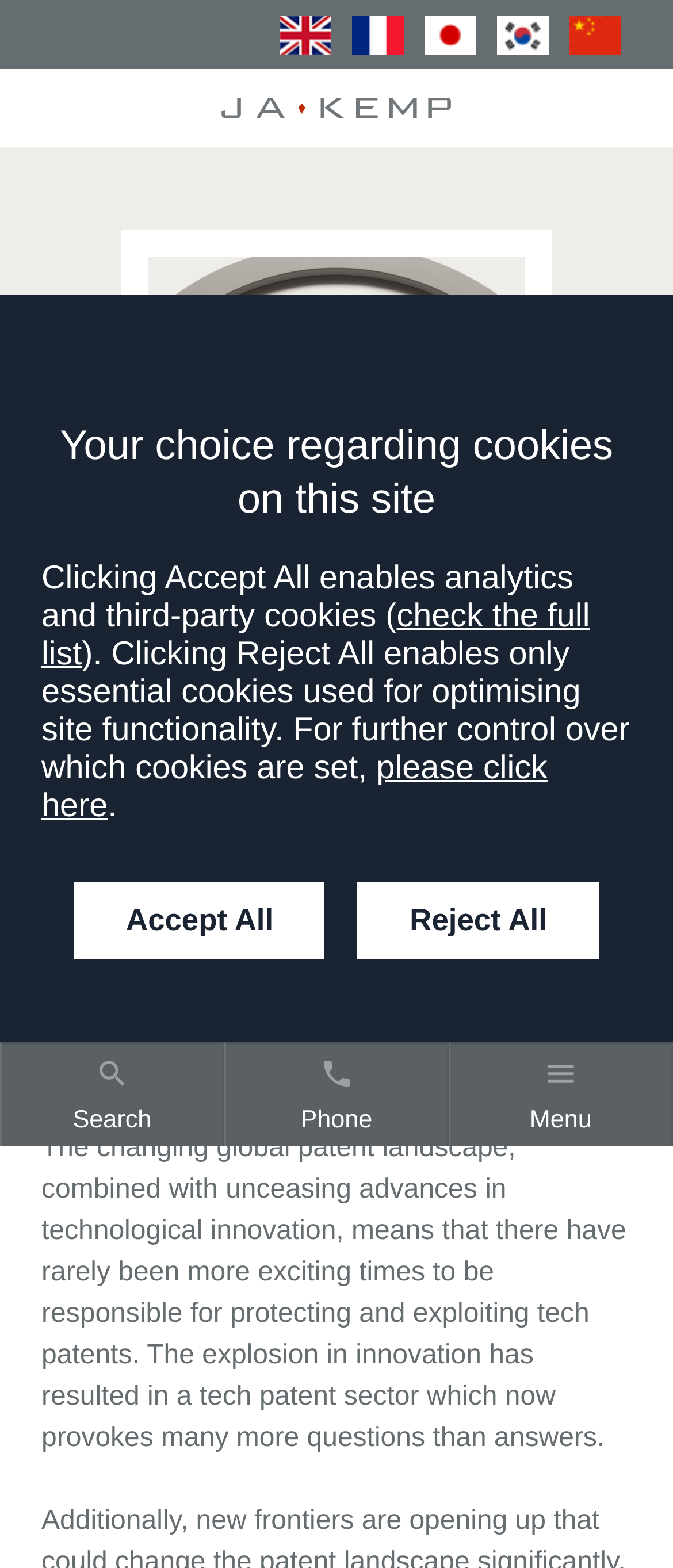Use a single word or phrase to answer the question:
What is the theme of the webpage content?

Tech patents